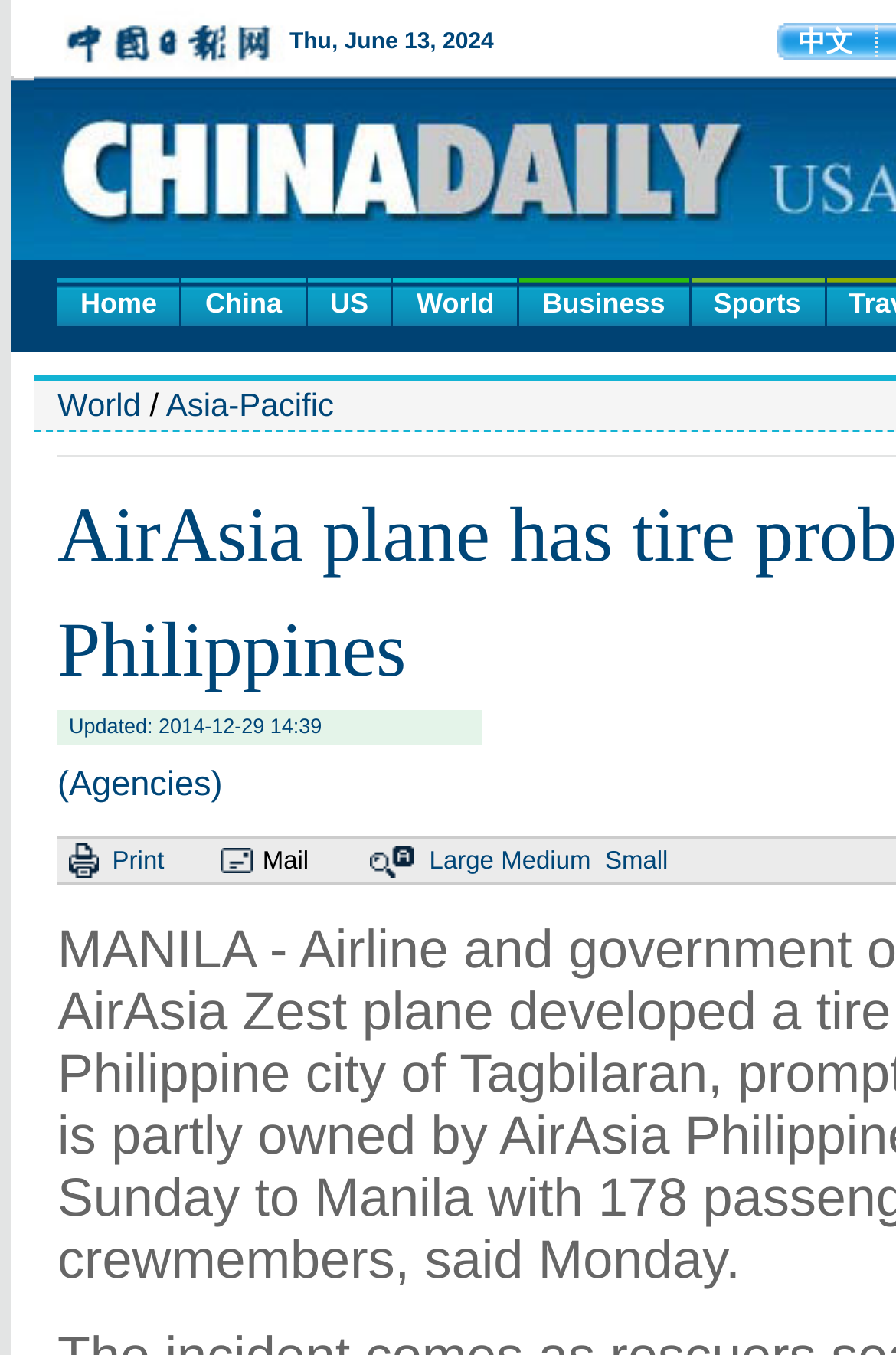What is the date of the news update?
Refer to the image and answer the question using a single word or phrase.

2014-12-29